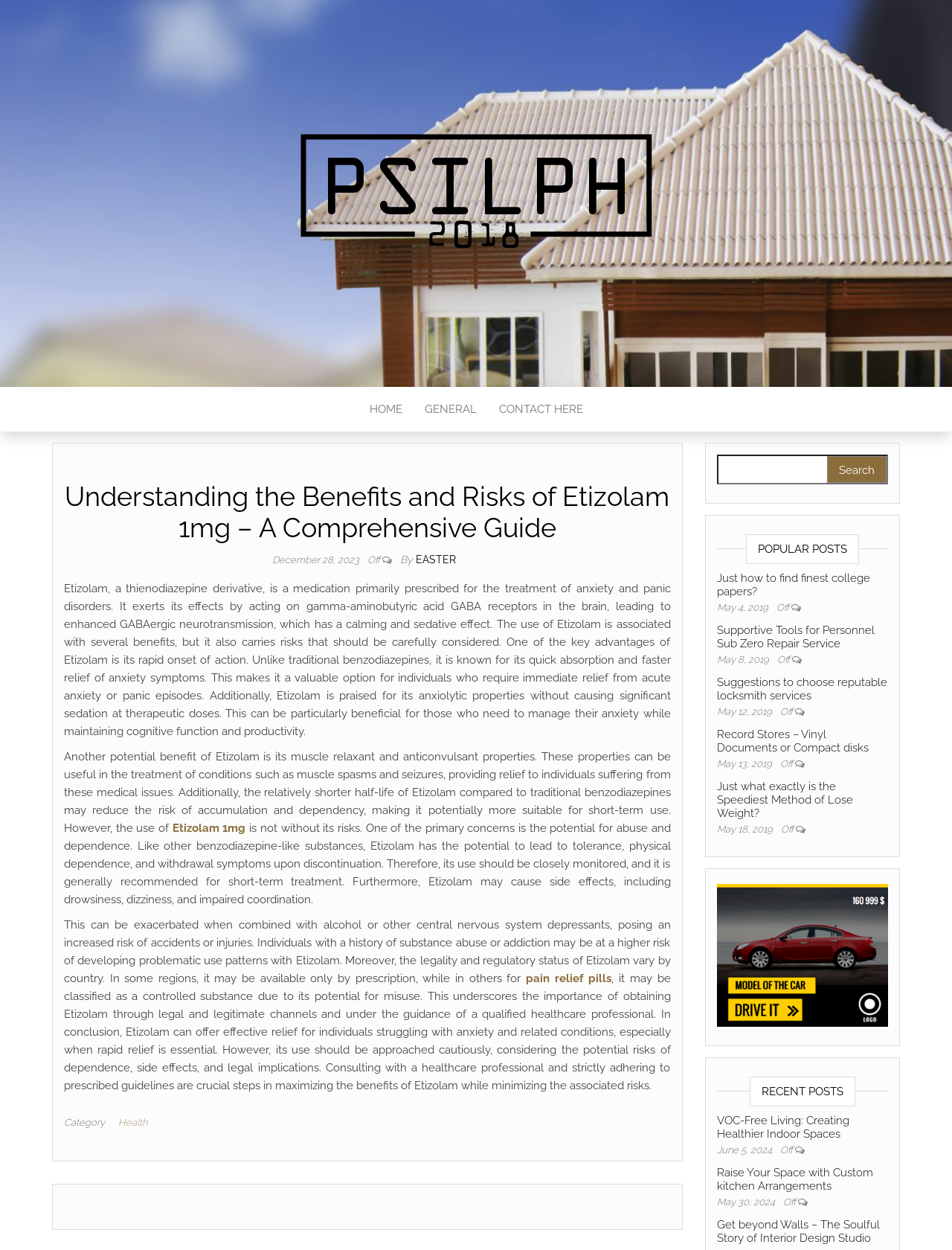Provide a comprehensive caption for the webpage.

This webpage is a comprehensive guide to understanding the benefits and risks of Etizolam 1mg. At the top, there is a header section with links to "HOME", "GENERAL", and "CONTACT HERE". Below this, there is a heading that reads "Understanding the Benefits and Risks of Etizolam 1mg – A Comprehensive Guide". 

To the right of the heading, there is a section with the date "December 28, 2023" and a link to "EASTER". Below this, there is a large block of text that discusses the benefits and risks of Etizolam, including its rapid onset of action, anxiolytic properties, muscle relaxant and anticonvulsant properties, and potential risks of abuse and dependence. 

The text is divided into several paragraphs, with links to "Etizolam 1mg" and "pain relief pills" embedded within the text. At the bottom of this section, there is a category label "Health" and a search bar with a button to search for specific topics.

Below the search bar, there is a section labeled "POPULAR POSTS" with several headings and links to other articles, including "Just how to find finest college papers?", "Supportive Tools for Personnel Sub Zero Repair Service", and "Suggestions to choose reputable locksmith services". Each of these headings has a date and an "Off" label next to it.

Further down the page, there is a section labeled "RECENT POSTS" with more headings and links to articles, including "VOC-Free Living: Creating Healthier Indoor Spaces", "Raise Your Space with Custom kitchen Arrangements", and "Get beyond Walls – The Soulful Story of Interior Design Studio". Each of these headings has a date and an "Off" label next to it.